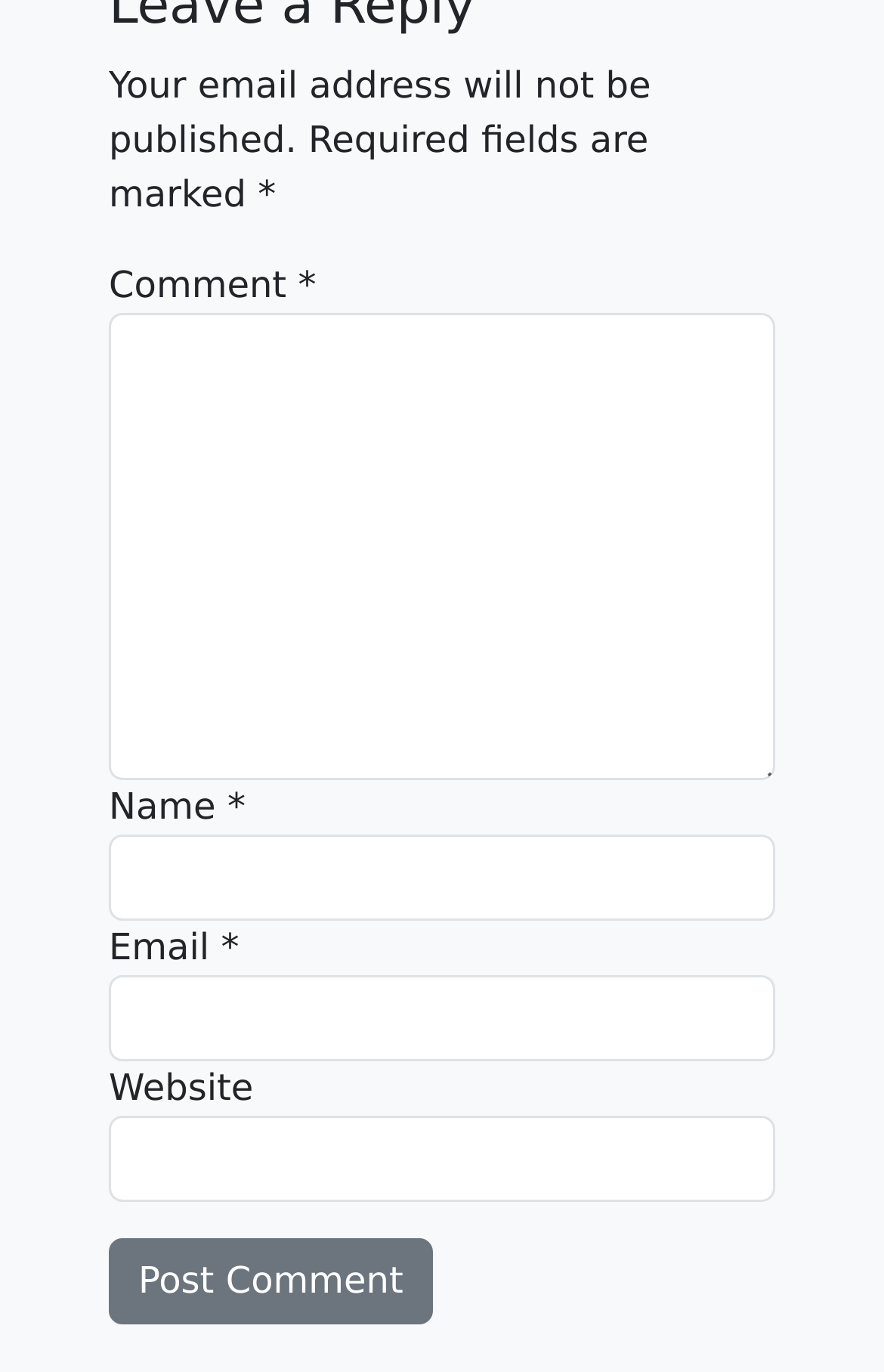Provide the bounding box coordinates of the HTML element this sentence describes: "parent_node: Email * aria-describedby="email-notes" name="email"". The bounding box coordinates consist of four float numbers between 0 and 1, i.e., [left, top, right, bottom].

[0.123, 0.71, 0.877, 0.773]